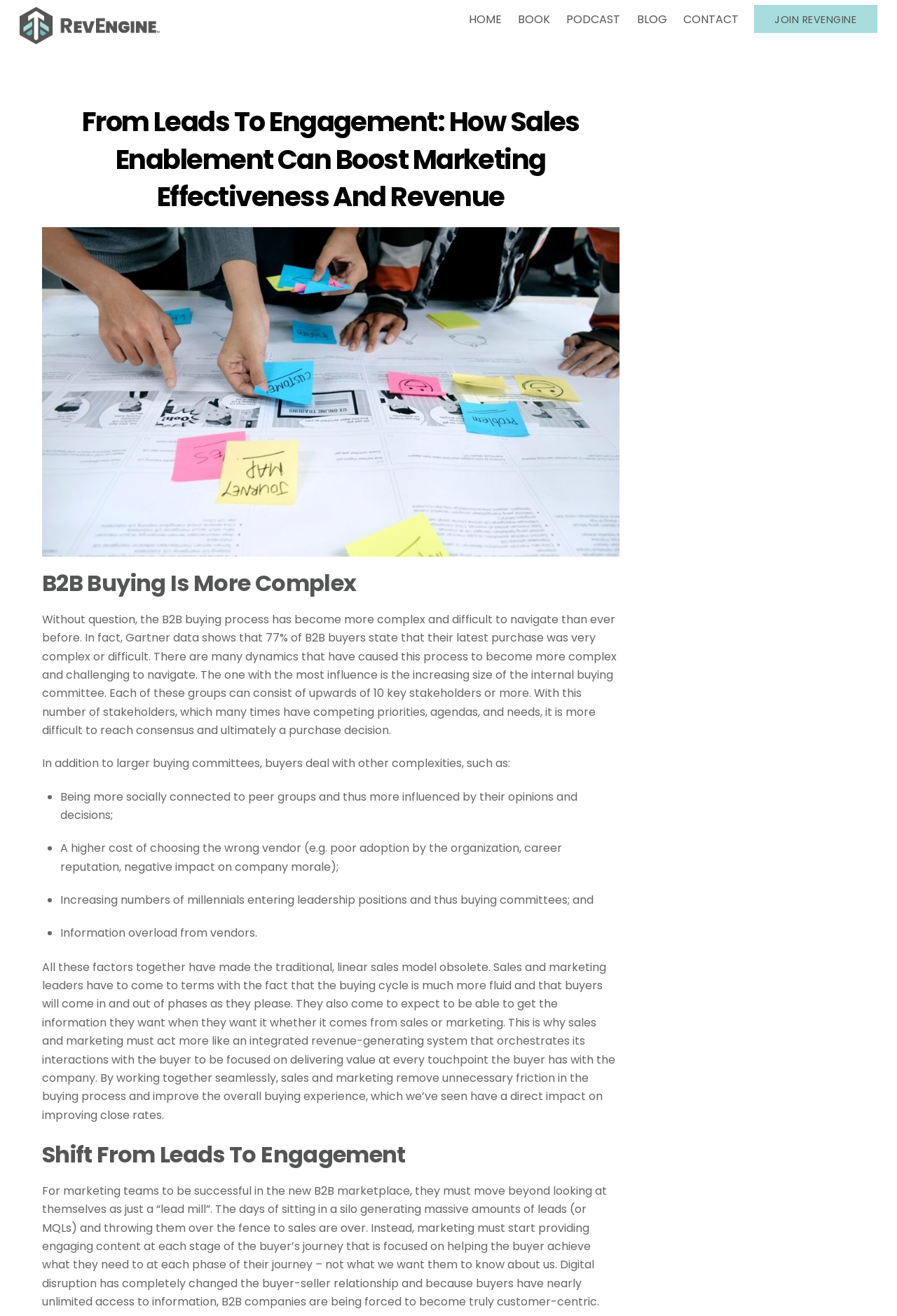What is the purpose of sales and marketing according to the webpage? Analyze the screenshot and reply with just one word or a short phrase.

Delivering value at every touchpoint